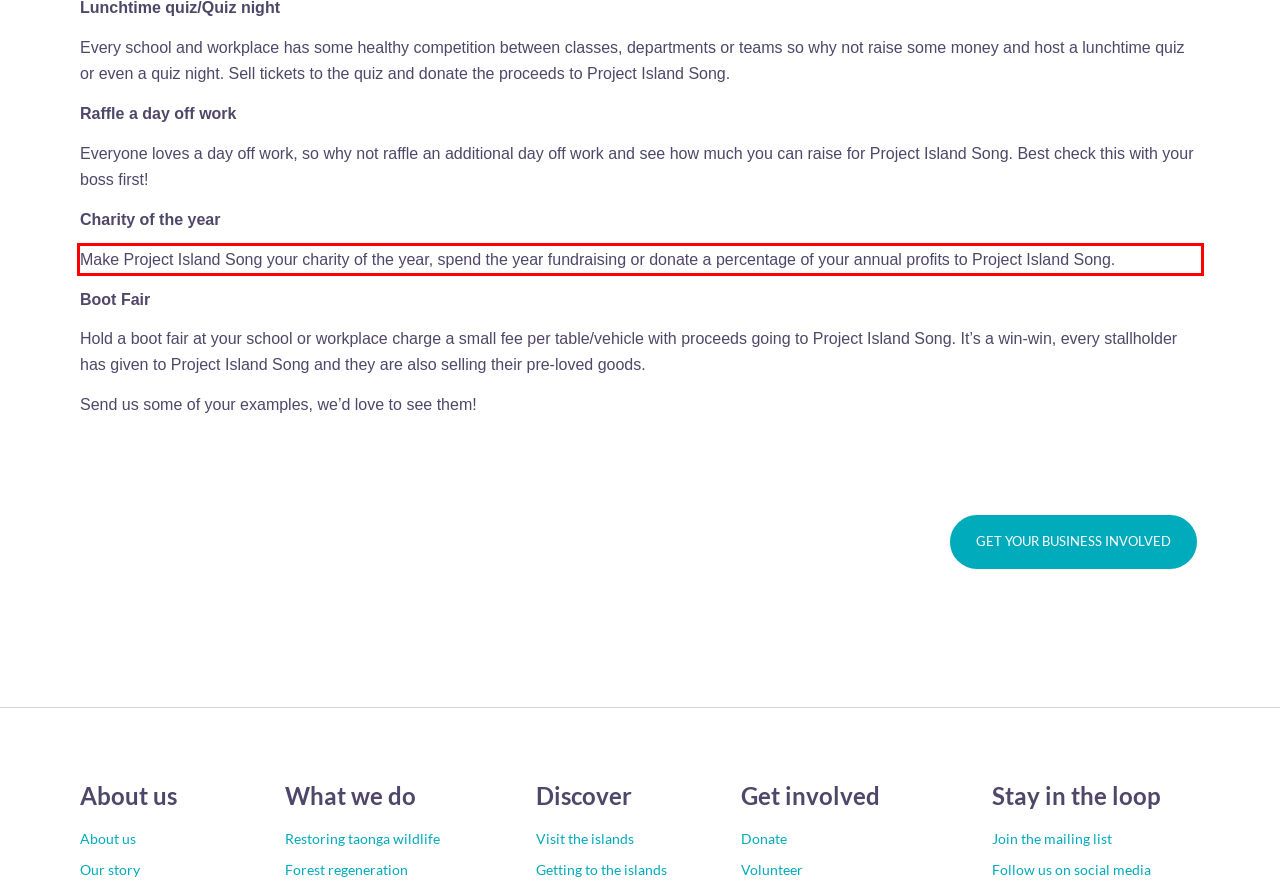Please examine the screenshot of the webpage and read the text present within the red rectangle bounding box.

Make Project Island Song your charity of the year, spend the year fundraising or donate a percentage of your annual profits to Project Island Song.